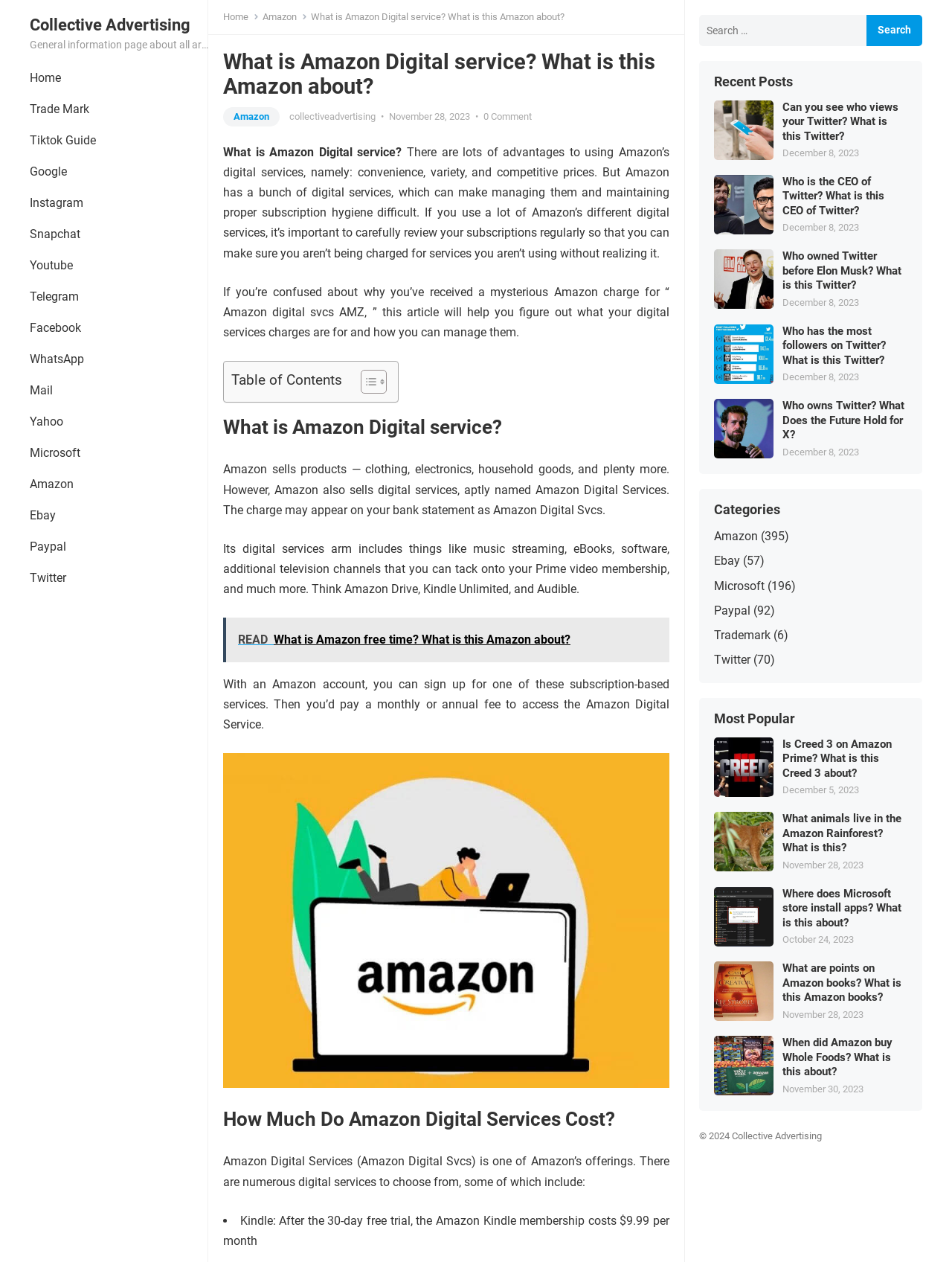Determine the bounding box coordinates of the clickable element to complete this instruction: "Check the recent post 'see who views your Twitter'". Provide the coordinates in the format of four float numbers between 0 and 1, [left, top, right, bottom].

[0.75, 0.079, 0.812, 0.127]